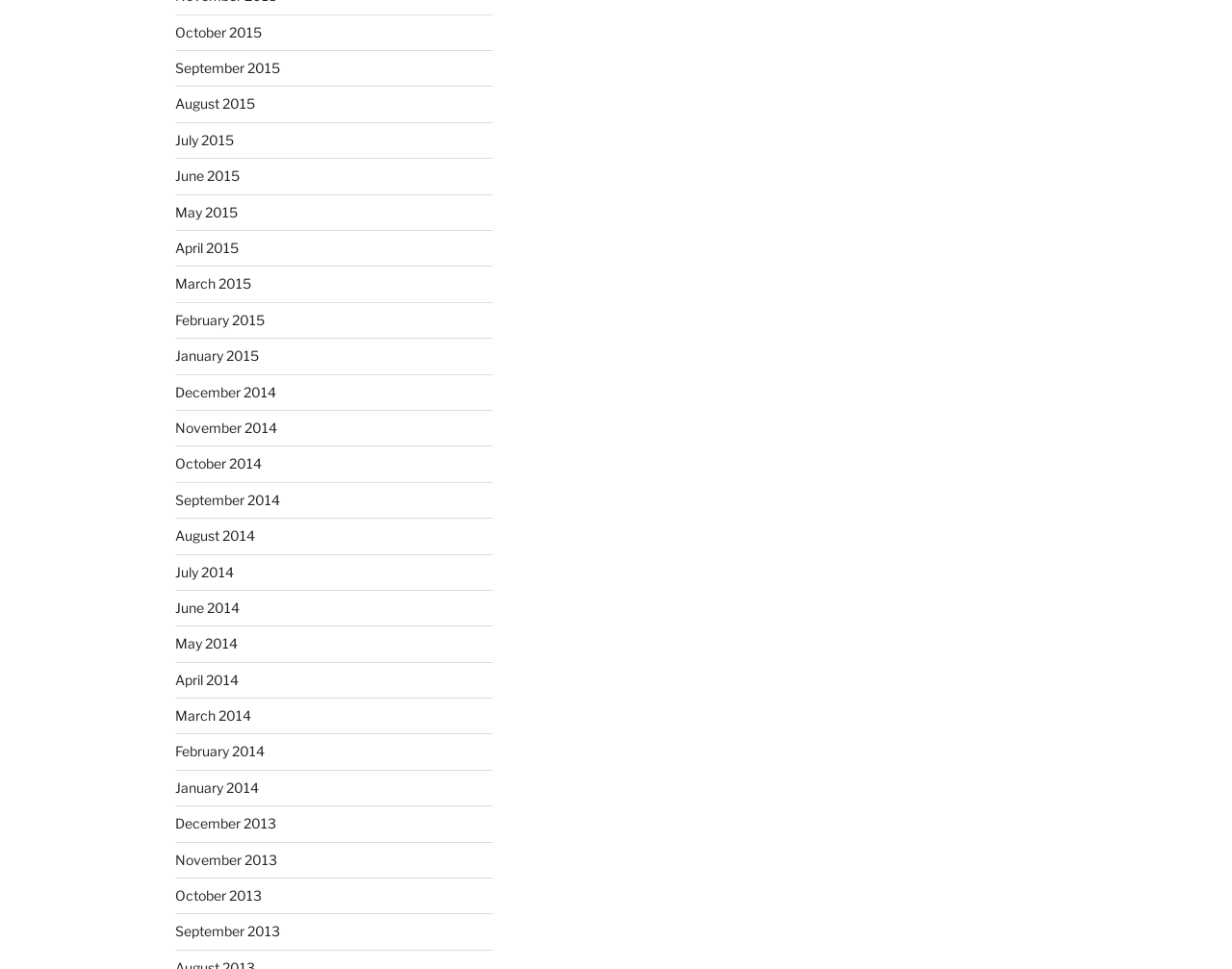Pinpoint the bounding box coordinates of the clickable element to carry out the following instruction: "view January 2014."

[0.142, 0.804, 0.21, 0.821]